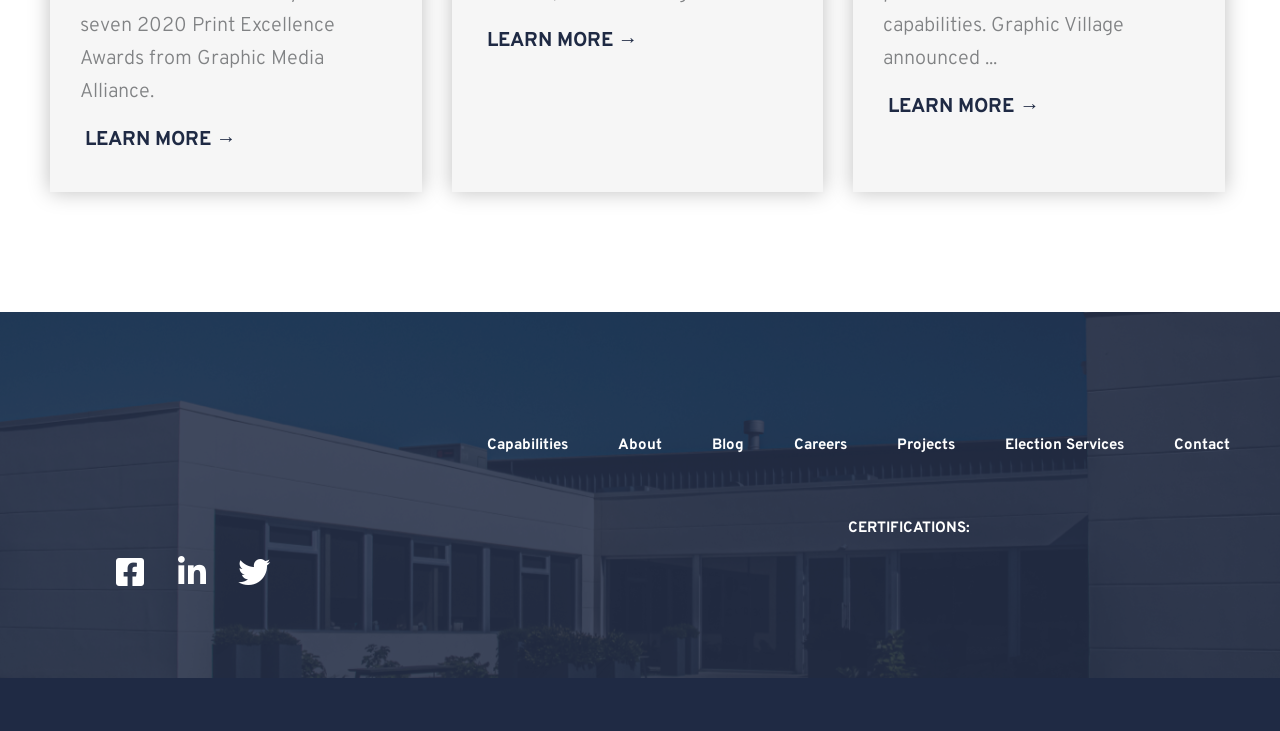Bounding box coordinates are to be given in the format (top-left x, top-left y, bottom-right x, bottom-right y). All values must be floating point numbers between 0 and 1. Provide the bounding box coordinate for the UI element described as: alt="Graphic Village"

[0.039, 0.551, 0.261, 0.733]